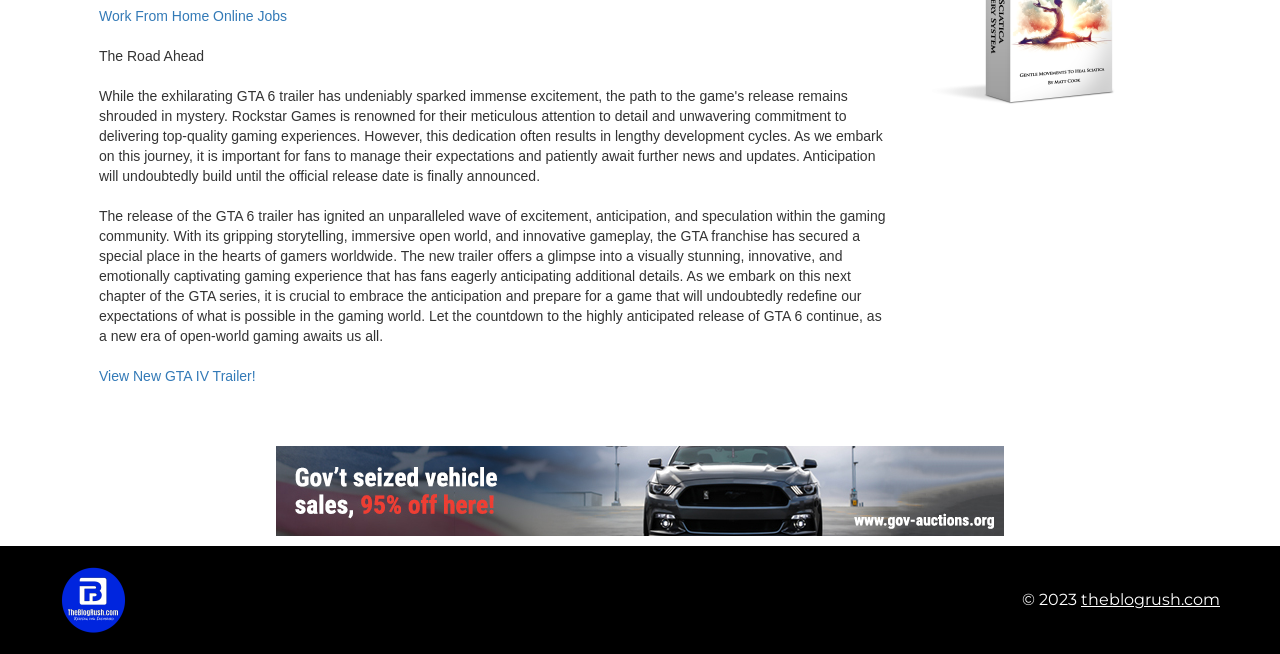Determine the bounding box coordinates (top-left x, top-left y, bottom-right x, bottom-right y) of the UI element described in the following text: View New GTA IV Trailer!

[0.077, 0.563, 0.2, 0.587]